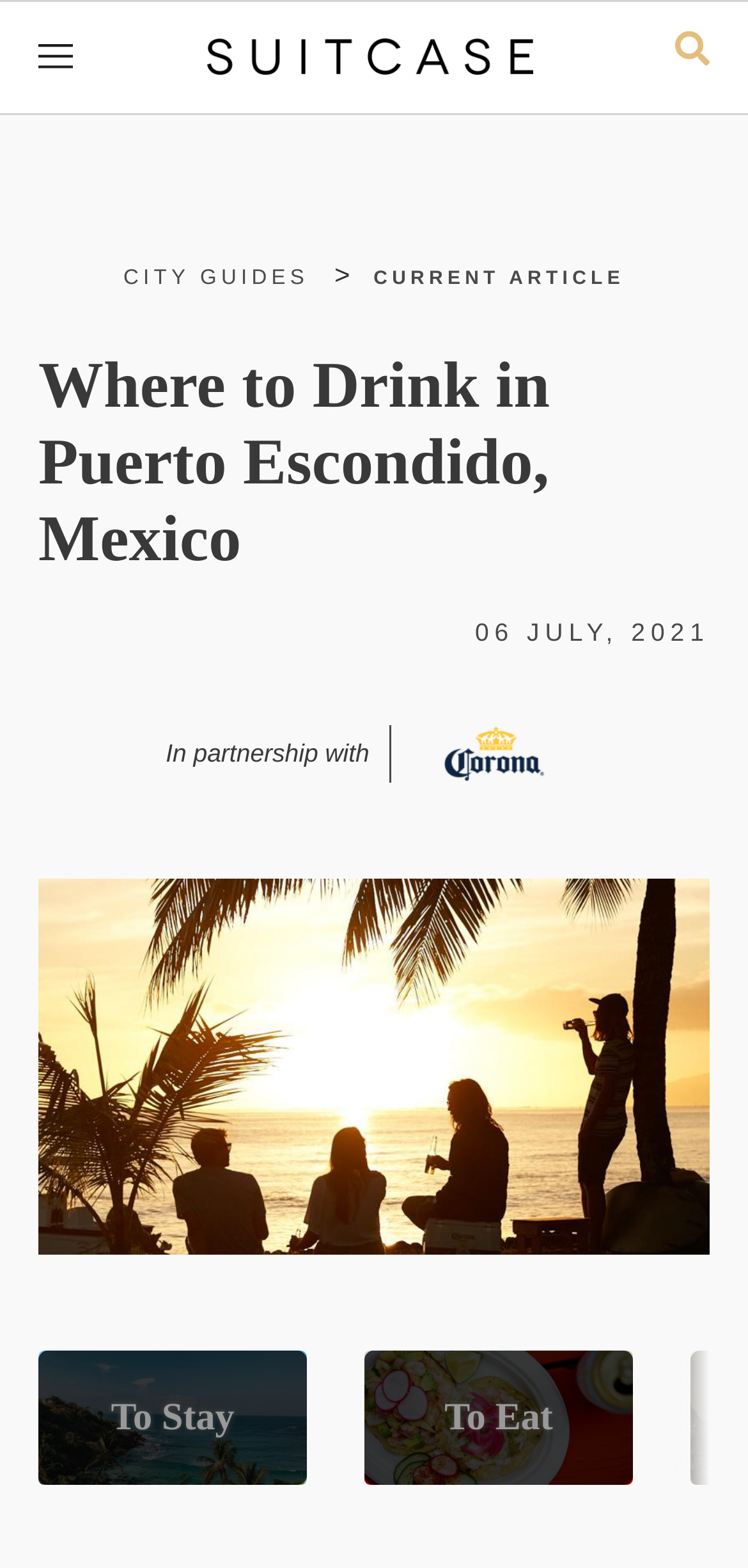What are the two categories of articles?
Using the details from the image, give an elaborate explanation to answer the question.

I found the two categories of articles by examining the link elements located at the bottom of the page, which are labeled as 'To Stay' and 'To Eat', indicating that the articles are categorized into these two topics.